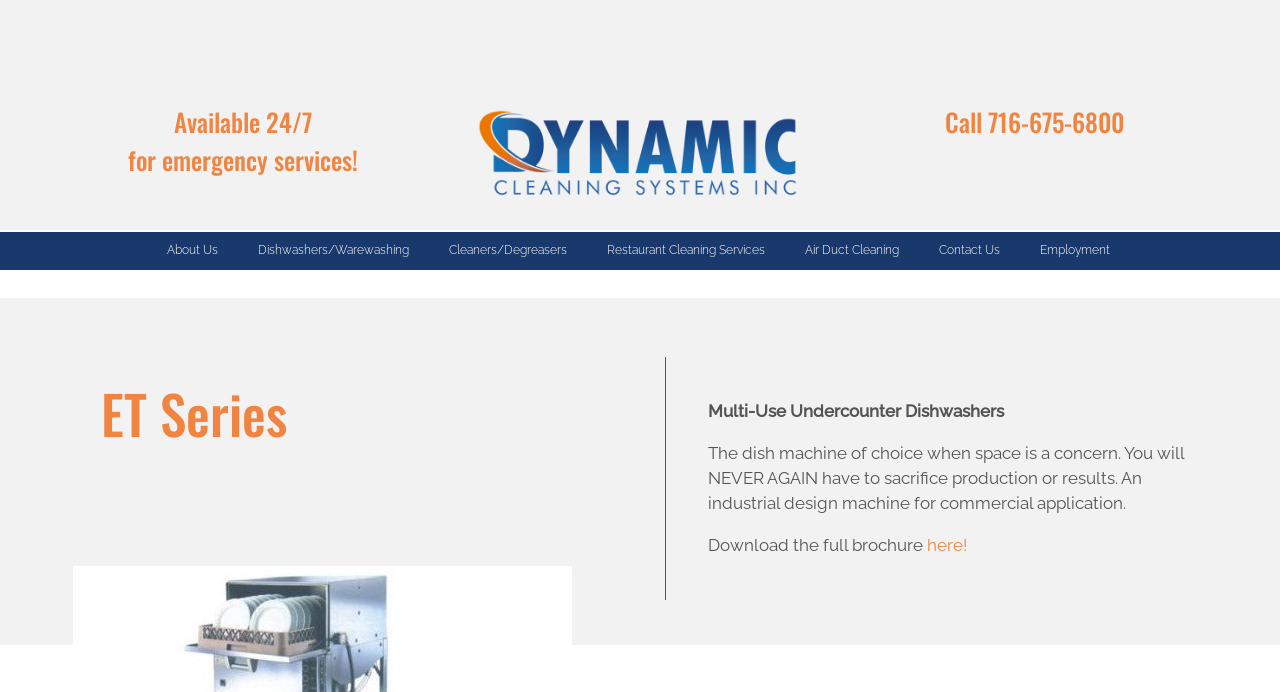Based on the image, provide a detailed response to the question:
What services are offered by the company?

I found this information by looking at the link elements that say 'Restaurant Cleaning Services' and 'Air Duct Cleaning' which are located in the navigation menu.